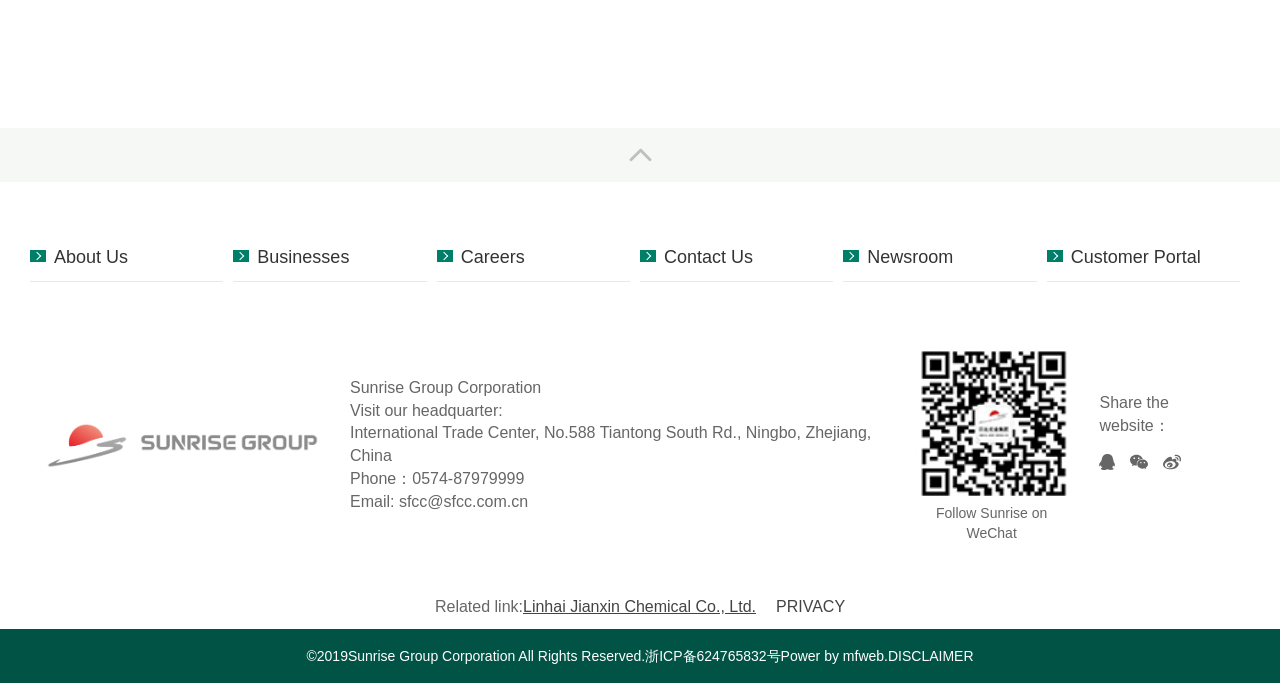Determine the bounding box for the UI element that matches this description: "Careers".

[0.341, 0.34, 0.492, 0.413]